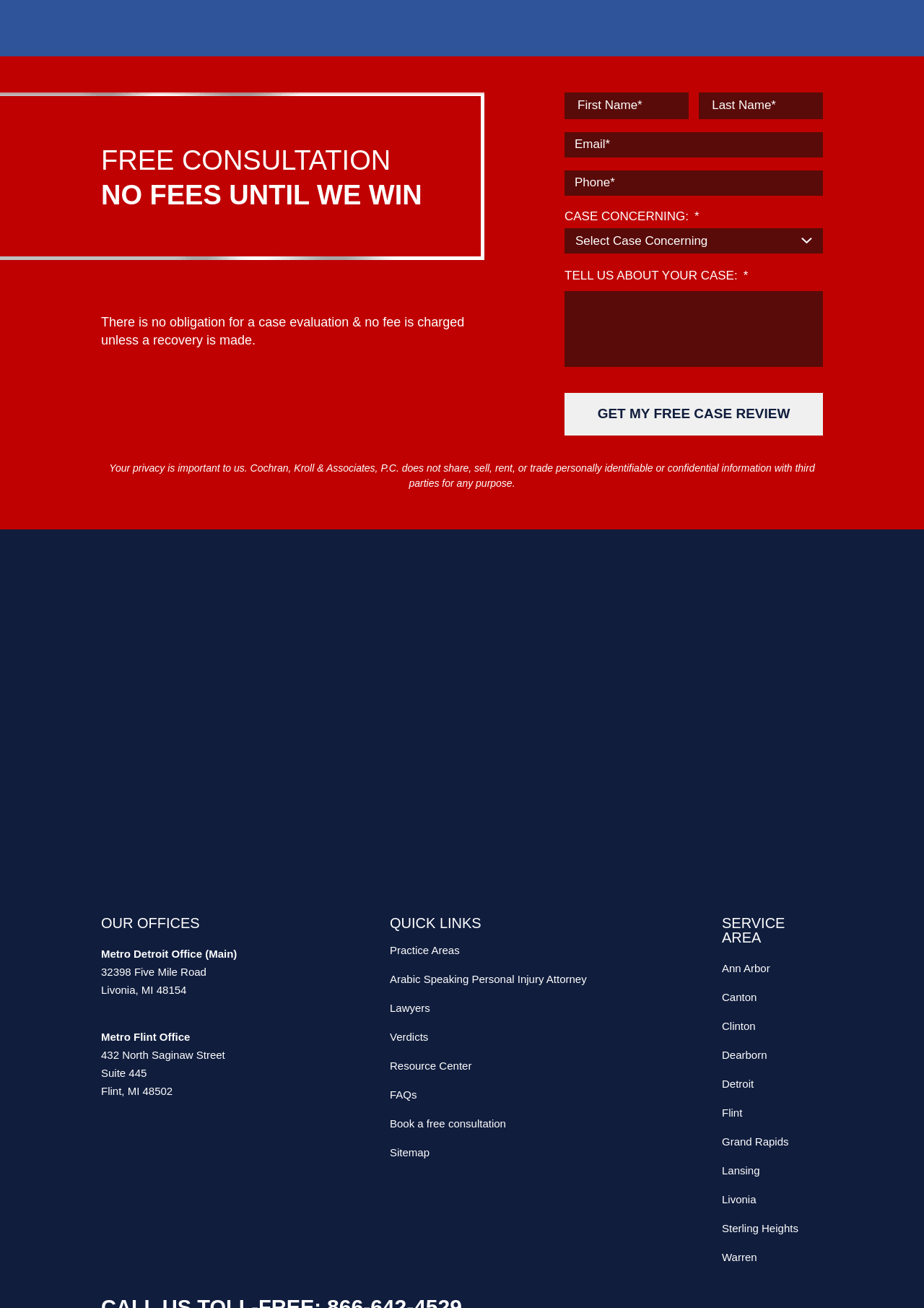Using the provided description: "Arabic Speaking Personal Injury Attorney", find the bounding box coordinates of the corresponding UI element. The output should be four float numbers between 0 and 1, in the format [left, top, right, bottom].

[0.422, 0.741, 0.688, 0.755]